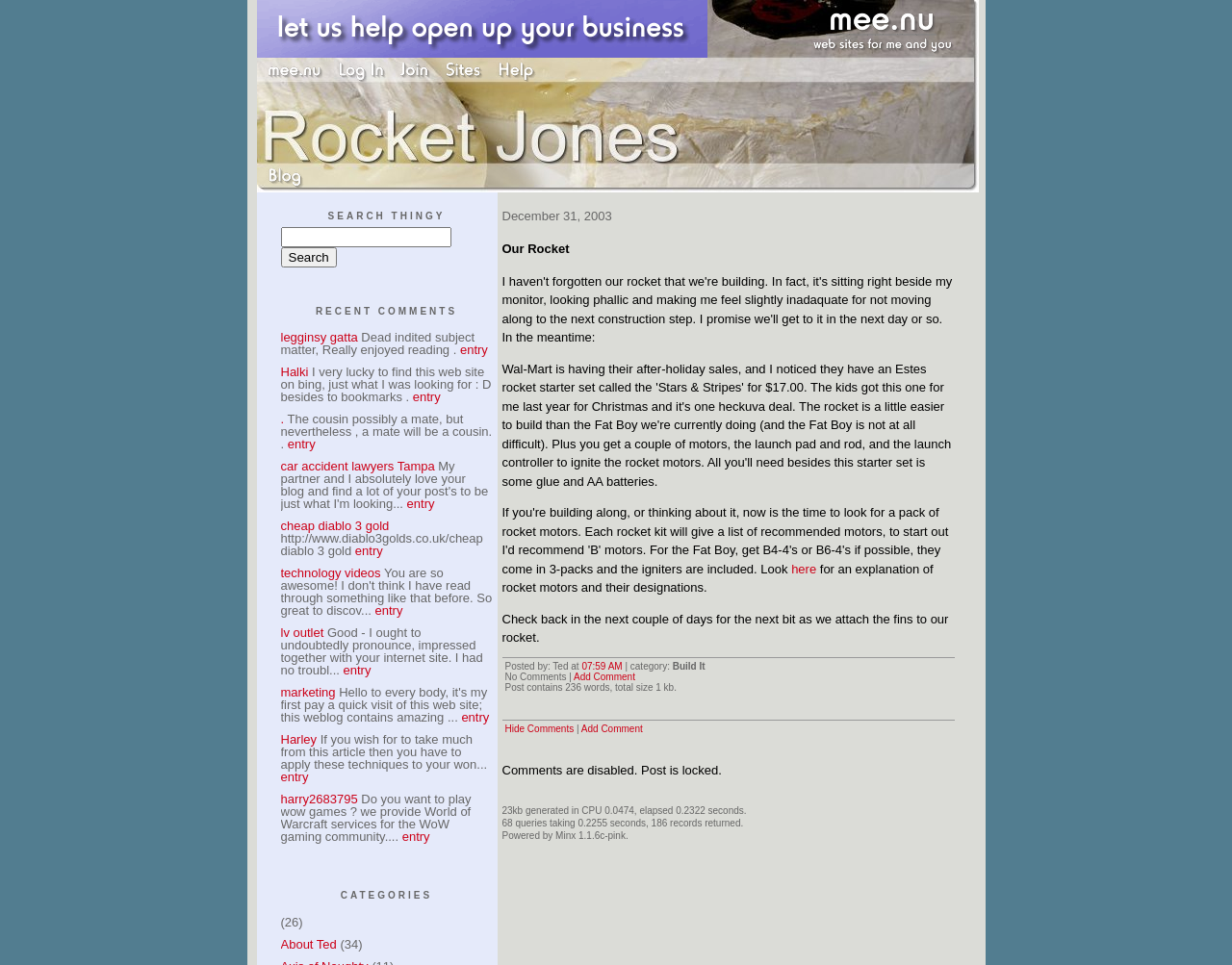Given the webpage screenshot and the description, determine the bounding box coordinates (top-left x, top-left y, bottom-right x, bottom-right y) that define the location of the UI element matching this description: cheap diablo 3 gold

[0.228, 0.538, 0.316, 0.553]